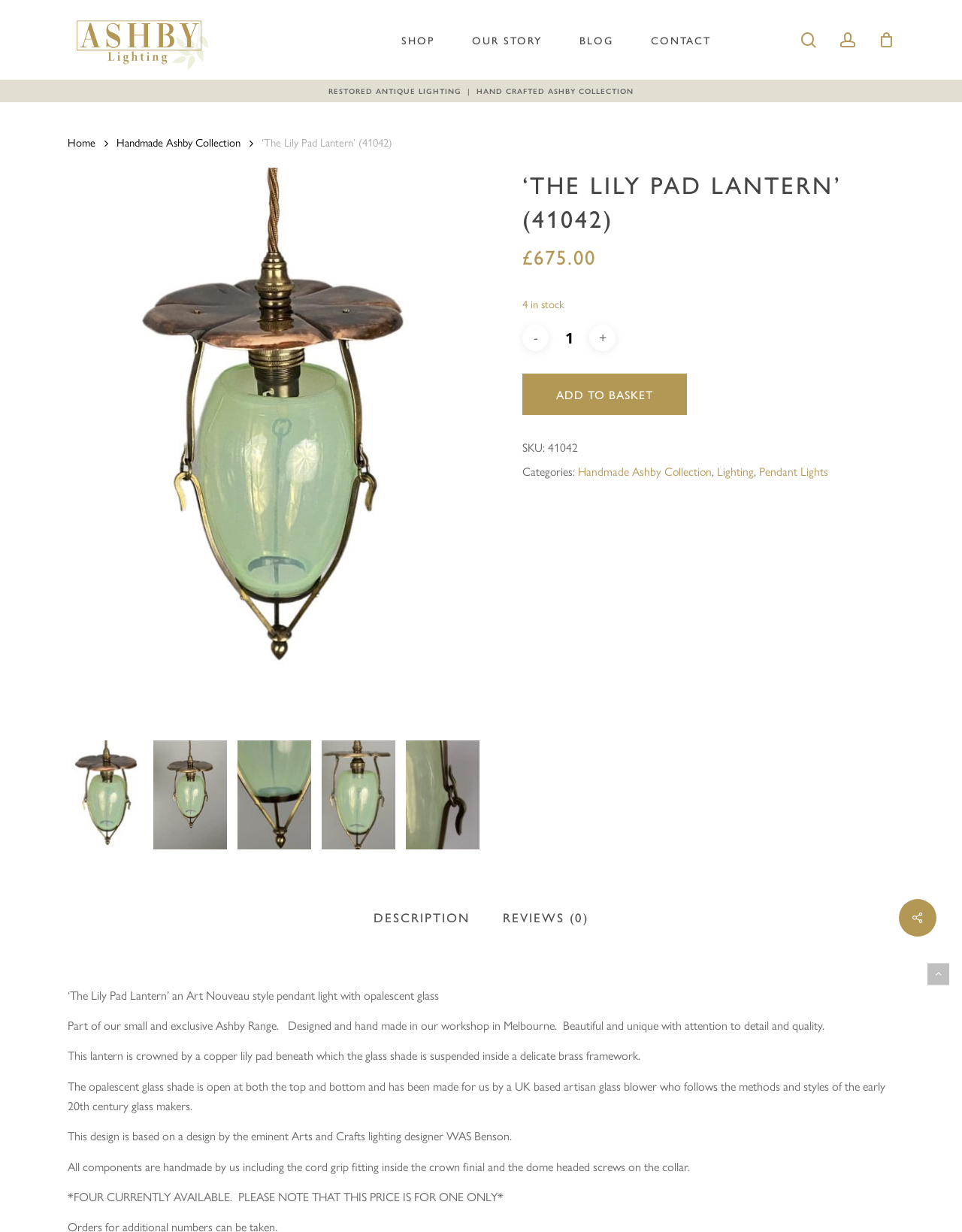Please determine the bounding box coordinates of the element's region to click in order to carry out the following instruction: "Go back to top". The coordinates should be four float numbers between 0 and 1, i.e., [left, top, right, bottom].

[0.964, 0.782, 0.987, 0.8]